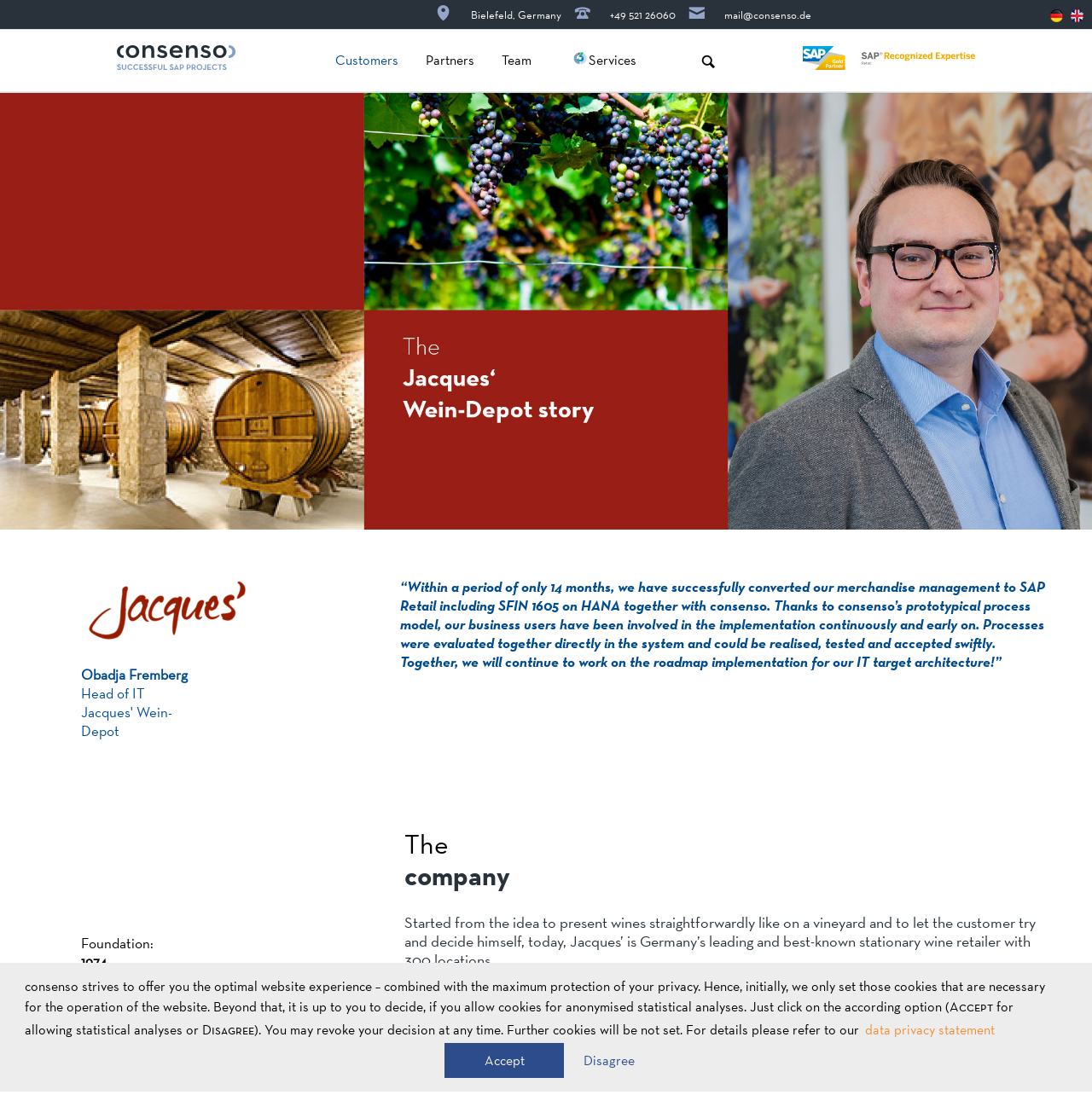Provide the bounding box coordinates of the HTML element this sentence describes: "alt="consenso Consulting GmbH EN"". The bounding box coordinates consist of four float numbers between 0 and 1, i.e., [left, top, right, bottom].

[0.107, 0.041, 0.216, 0.064]